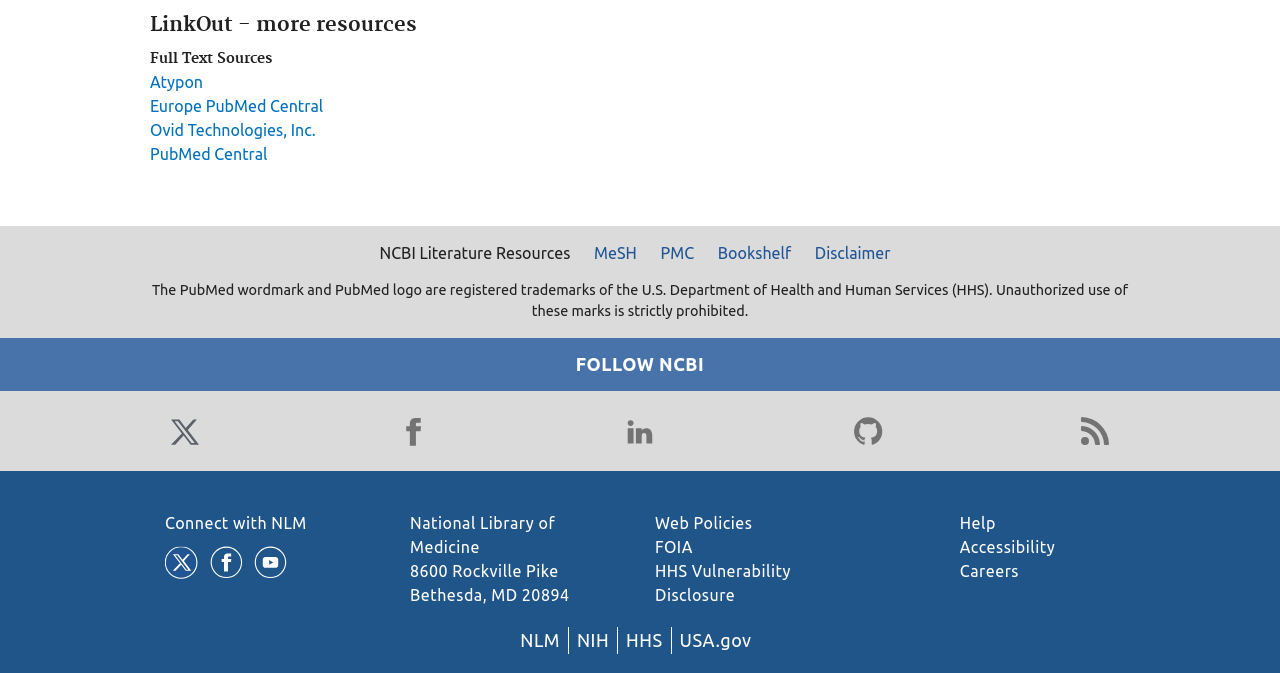Could you find the bounding box coordinates of the clickable area to complete this instruction: "Follow NCBI on Twitter"?

[0.129, 0.61, 0.16, 0.67]